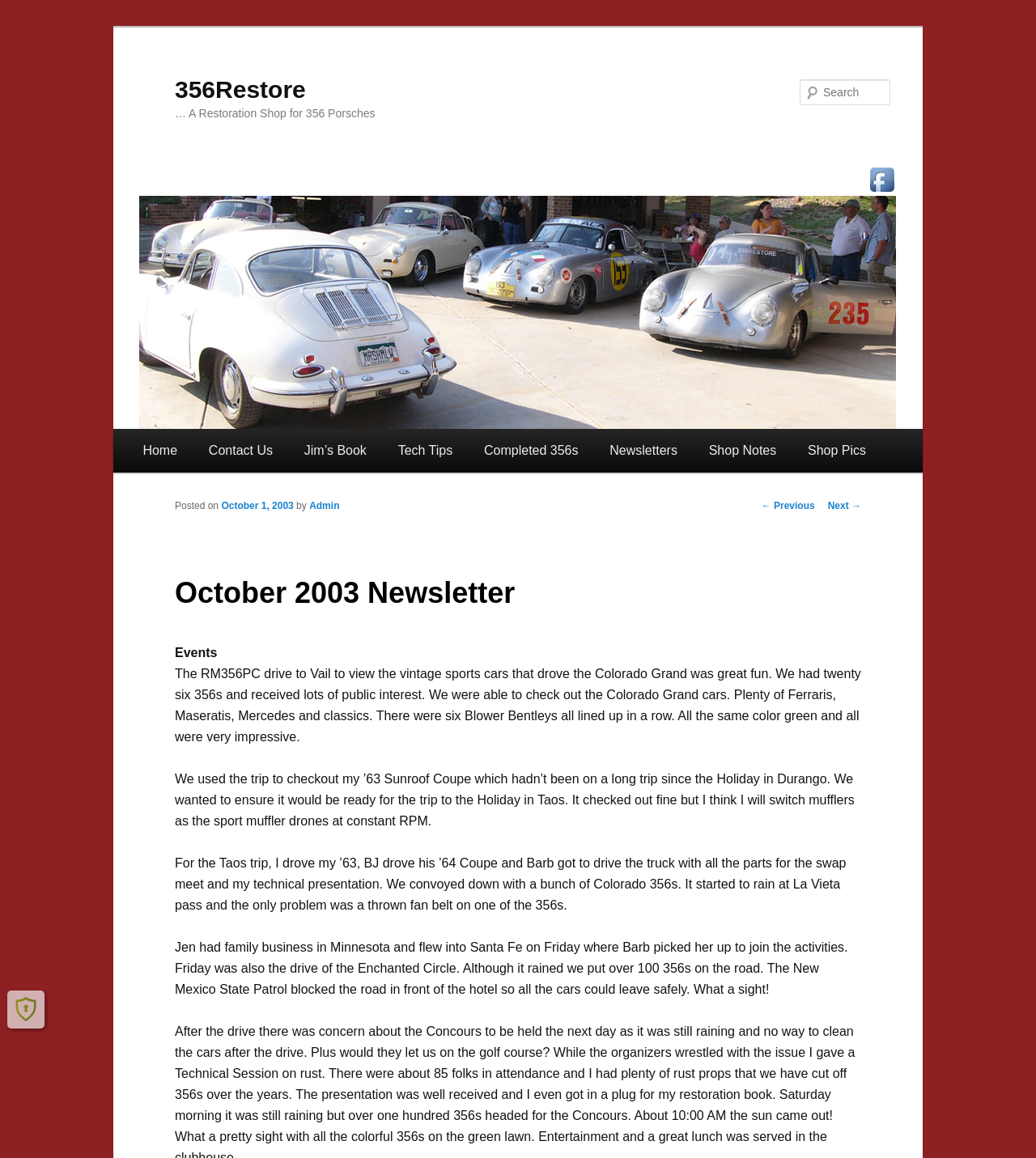What is the date of the article?
Please provide a comprehensive and detailed answer to the question.

The date of the article can be found in the text 'Posted on October 1, 2003' which is located near the top of the main content area of the webpage.